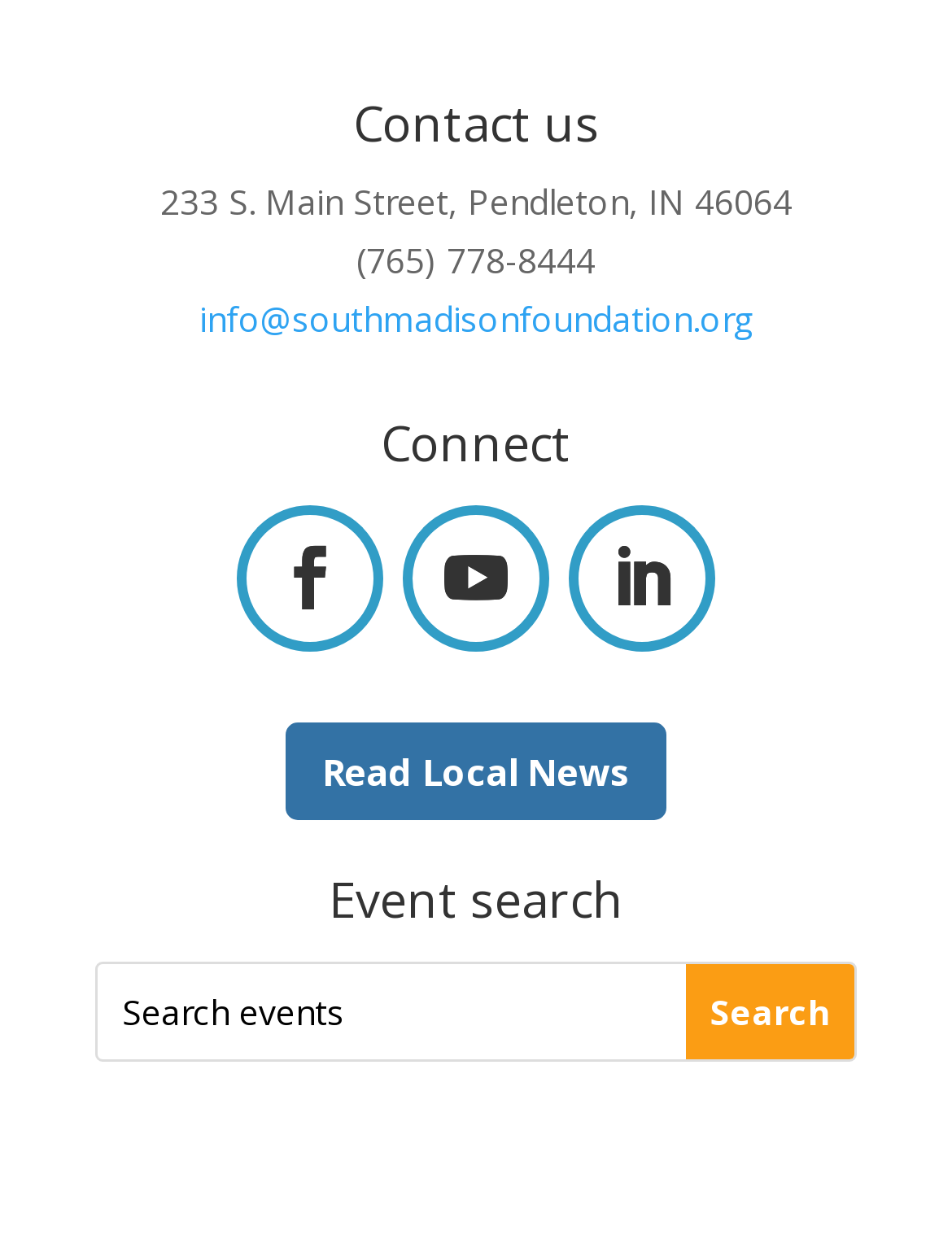What is the address of the foundation?
Can you provide an in-depth and detailed response to the question?

I found the address by looking at the static text element that contains the address information, which is '233 S. Main Street, Pendleton, IN 46064'.